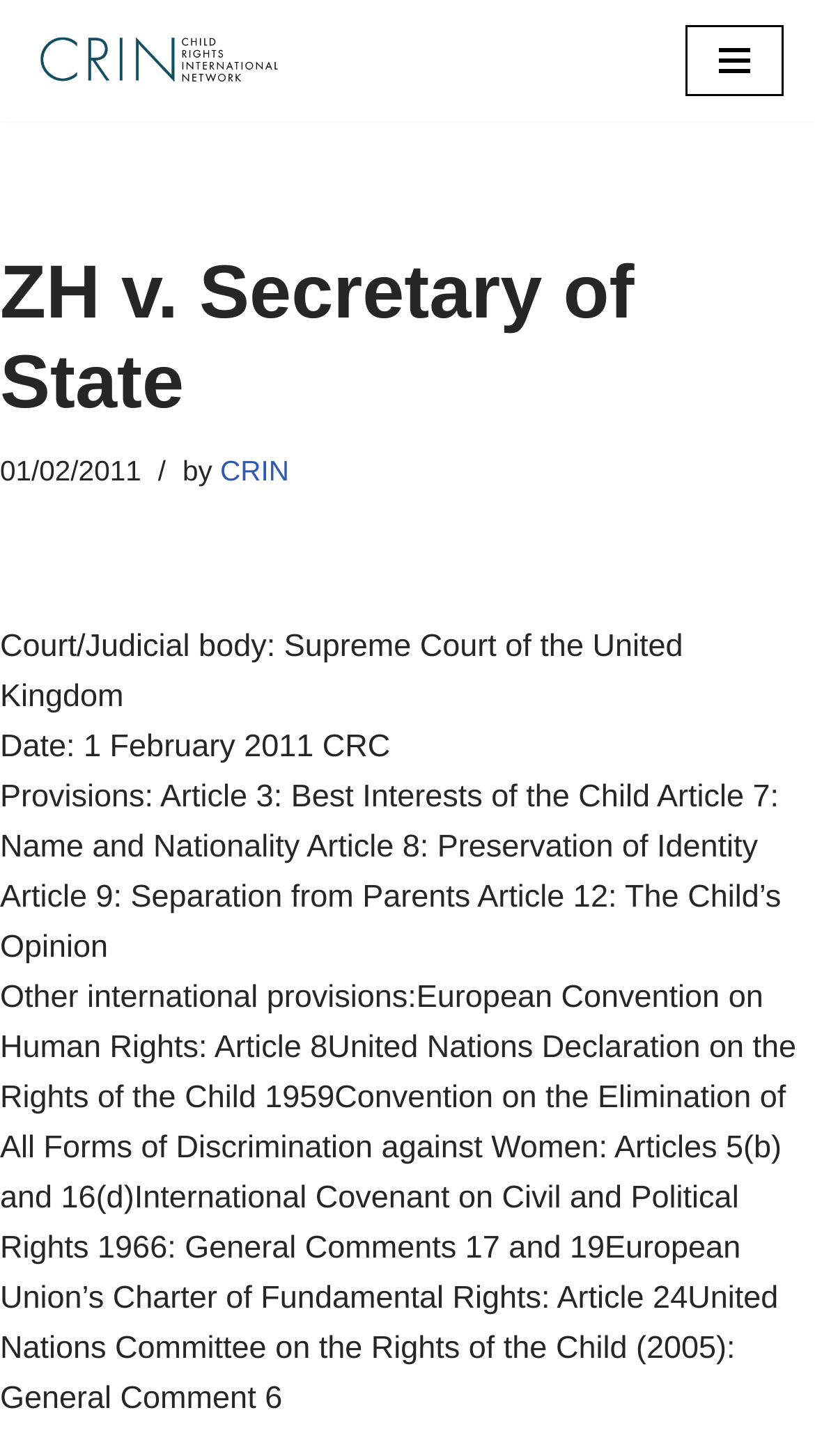Summarize the webpage comprehensively, mentioning all visible components.

The webpage is about a legal case, "ZH v. Secretary of State", with the title "CRIN Legal" at the top left corner. At the top right corner, there is a navigation menu button. Below the title, there is a "Skip to content" link at the top left corner.

The main content of the webpage is divided into sections. The first section has a heading "ZH v. Secretary of State" at the top, followed by a time stamp "01/02/2011" and the author "CRIN". Below this, there is a description of the court case, including the court/judicial body, date, and provisions related to the case.

The provisions section is a long paragraph that lists several articles from various international human rights conventions and declarations, including the United Nations Convention on the Rights of the Child, the European Convention on Human Rights, and the International Covenant on Civil and Political Rights.

Overall, the webpage appears to be a summary of a legal case, with a focus on the provisions and international laws related to the case.